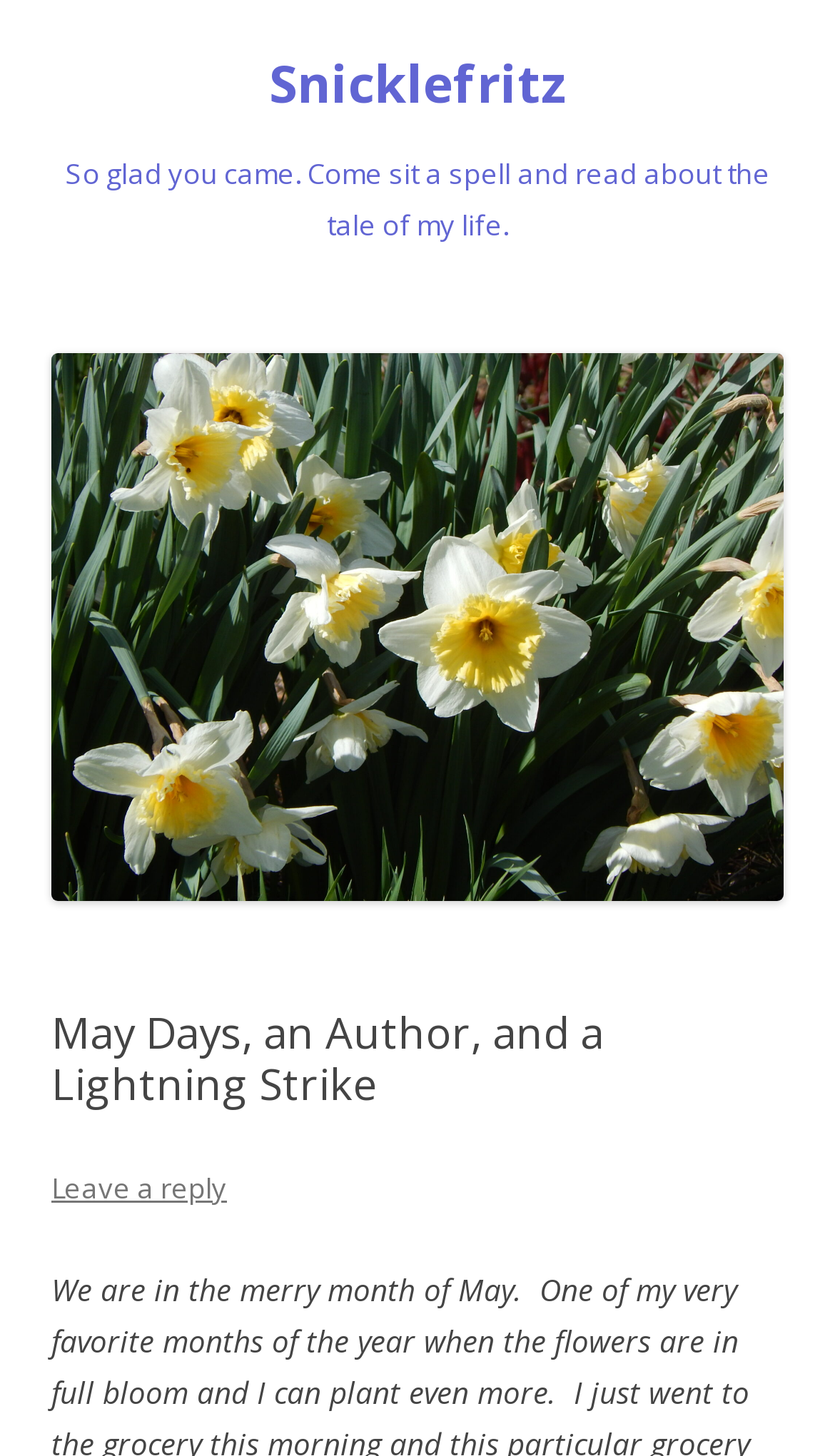What is the tone of the webpage?
Please respond to the question with as much detail as possible.

The heading 'So glad you came. Come sit a spell and read about the tale of my life.' has a warm and inviting tone, suggesting that the author is welcoming readers to their webpage.